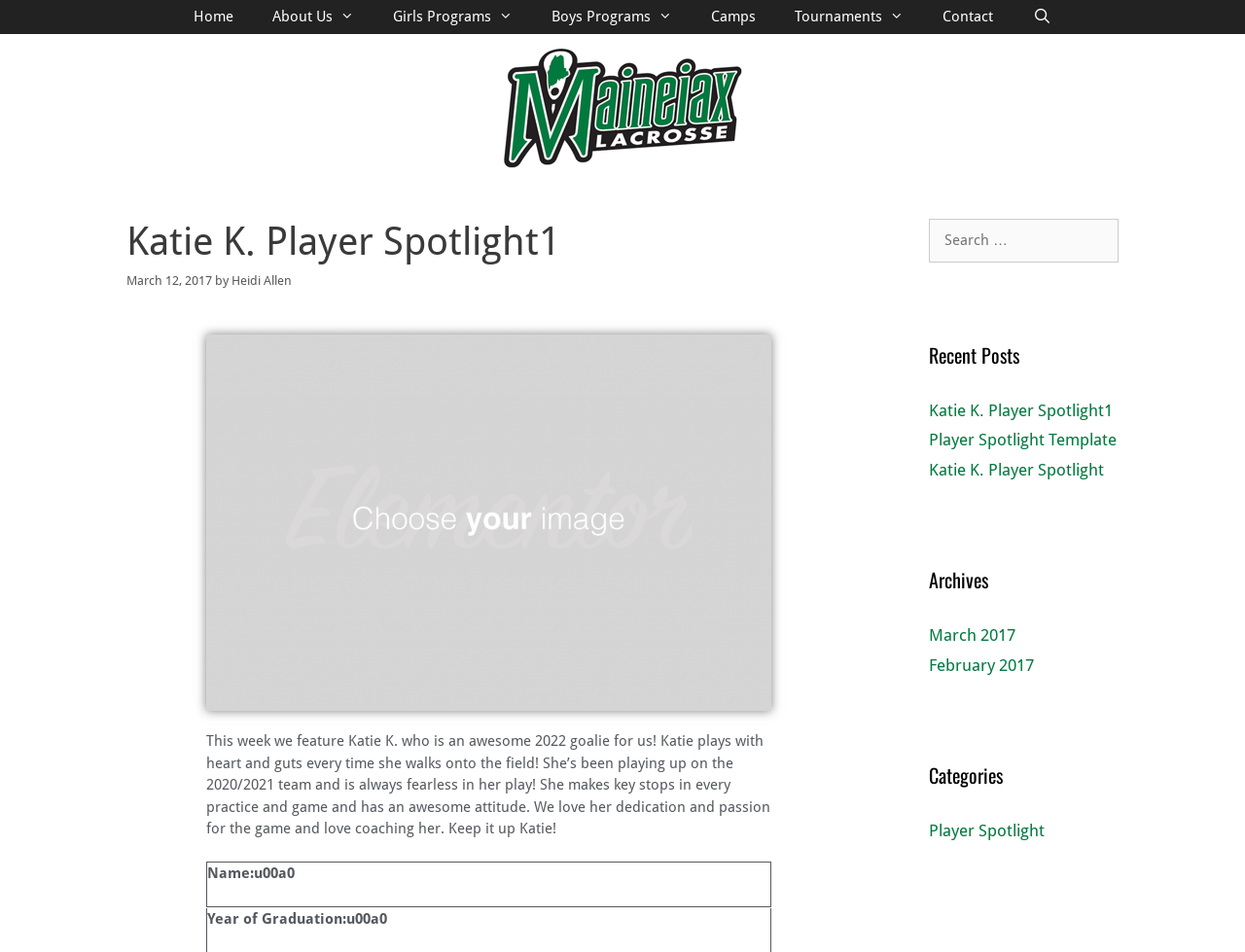Summarize the webpage comprehensively, mentioning all visible components.

The webpage is about Katie K., a 2022 goalie for Maineiax Lacrosse. At the top, there is a navigation bar with 8 links: Home, About Us, Girls Programs, Boys Programs, Camps, Tournaments, Contact, and Open Search Bar. Below the navigation bar, there is a banner with a link to Maineiax Lacrosse and an image of the Maineiax Lacrosse logo.

The main content of the webpage is a player spotlight featuring Katie K. The title "Katie K. Player Spotlight1" is prominently displayed, along with the date "March 12, 2017" and the author "Heidi Allen". A paragraph of text describes Katie's skills and dedication to the game, highlighting her fearless play and awesome attitude.

To the right of the main content, there are three complementary sections. The first section has a search box with the label "Search for:". The second section has a heading "Recent Posts" and lists three links to recent posts, including the current player spotlight. The third section has a heading "Archives" and lists two links to archived posts from March 2017 and February 2017. The fourth section has a heading "Categories" and lists one link to the "Player Spotlight" category.

At the bottom of the main content, there are two static text elements displaying Katie's name and year of graduation.